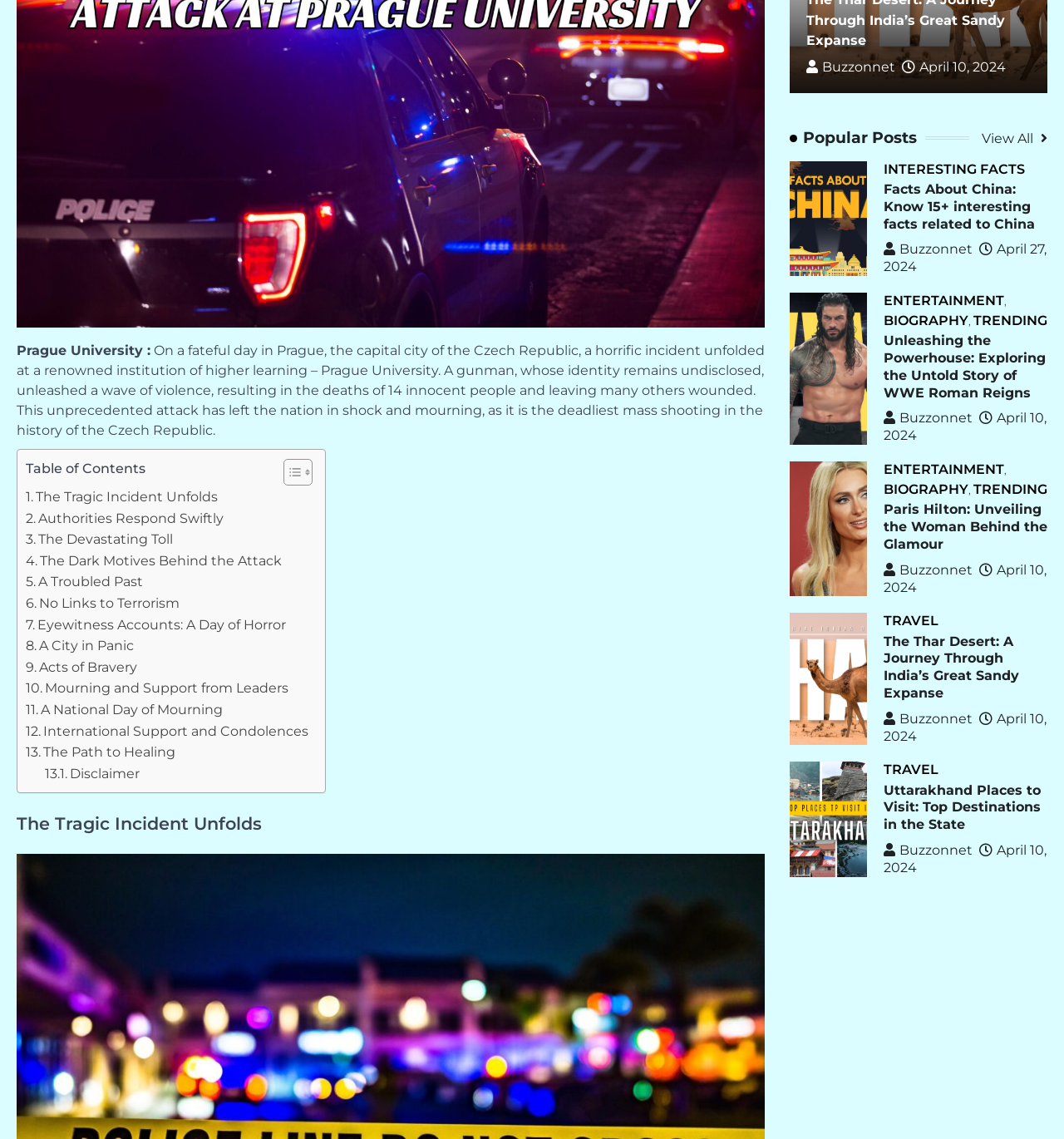Determine the bounding box of the UI component based on this description: "International Support and Condolences". The bounding box coordinates should be four float values between 0 and 1, i.e., [left, top, right, bottom].

[0.024, 0.633, 0.29, 0.651]